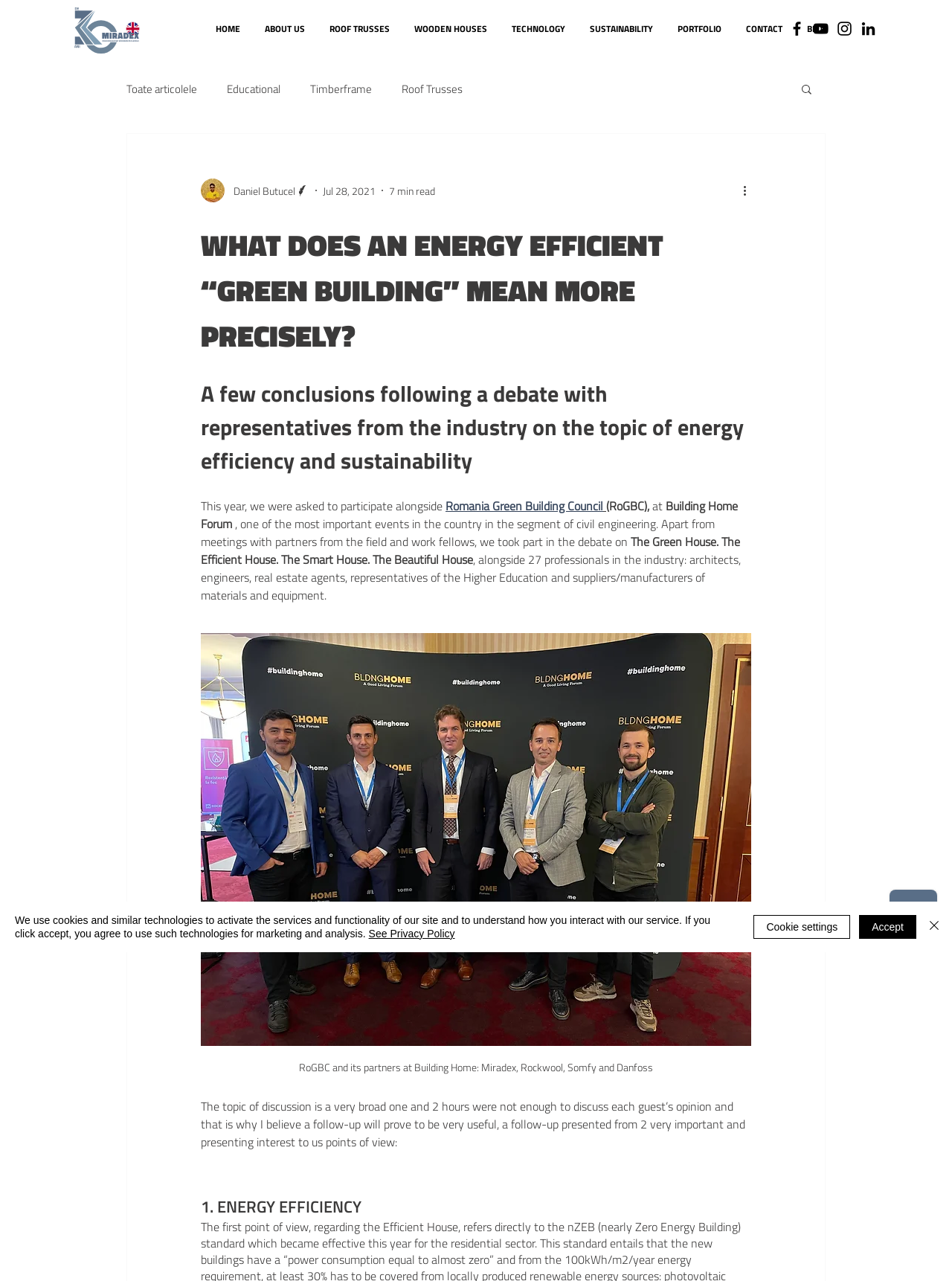Answer the question briefly using a single word or phrase: 
What is the topic of discussion in the article?

Energy efficiency and sustainability